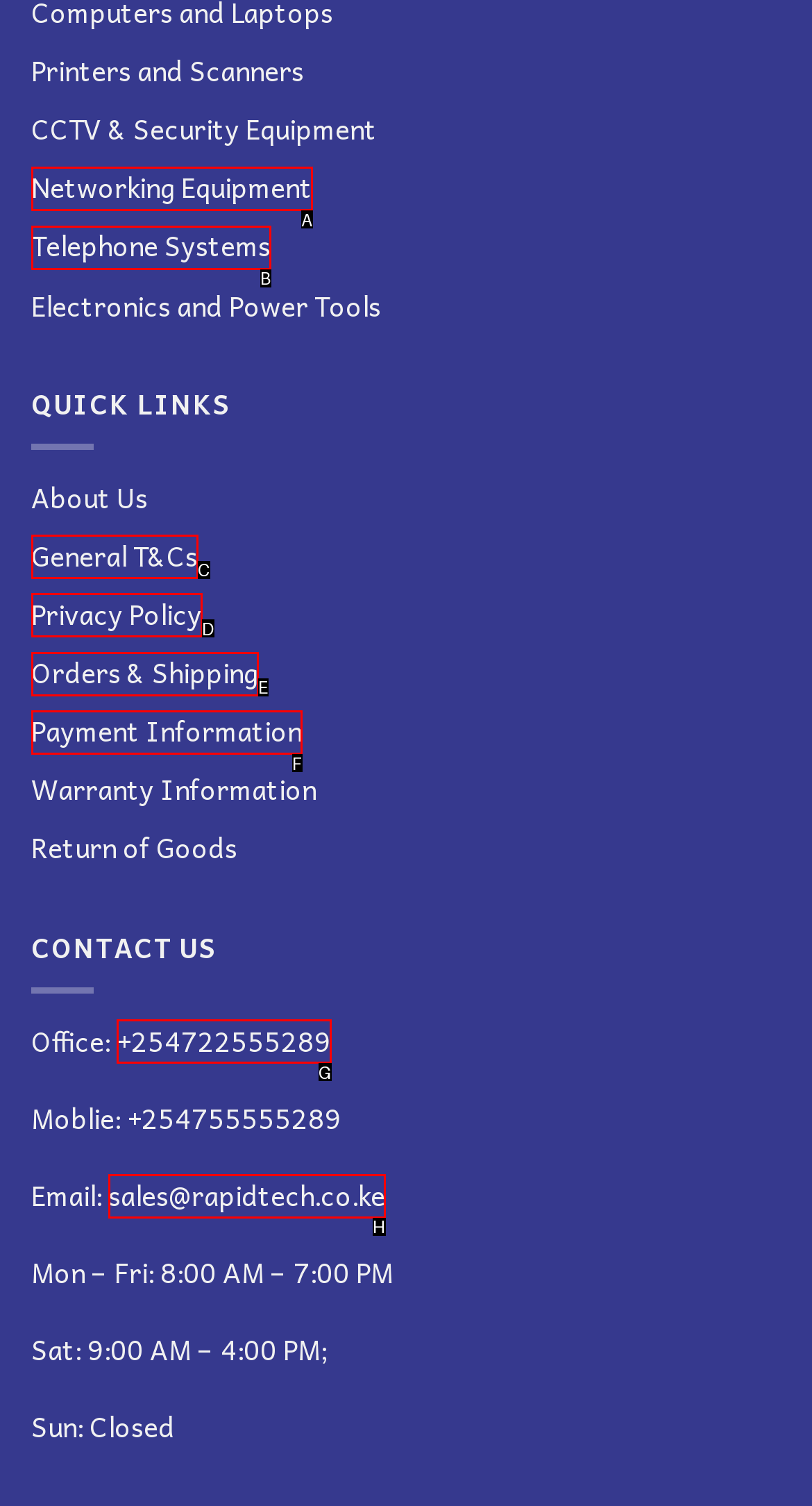From the given choices, indicate the option that best matches: Orders & Shipping
State the letter of the chosen option directly.

E